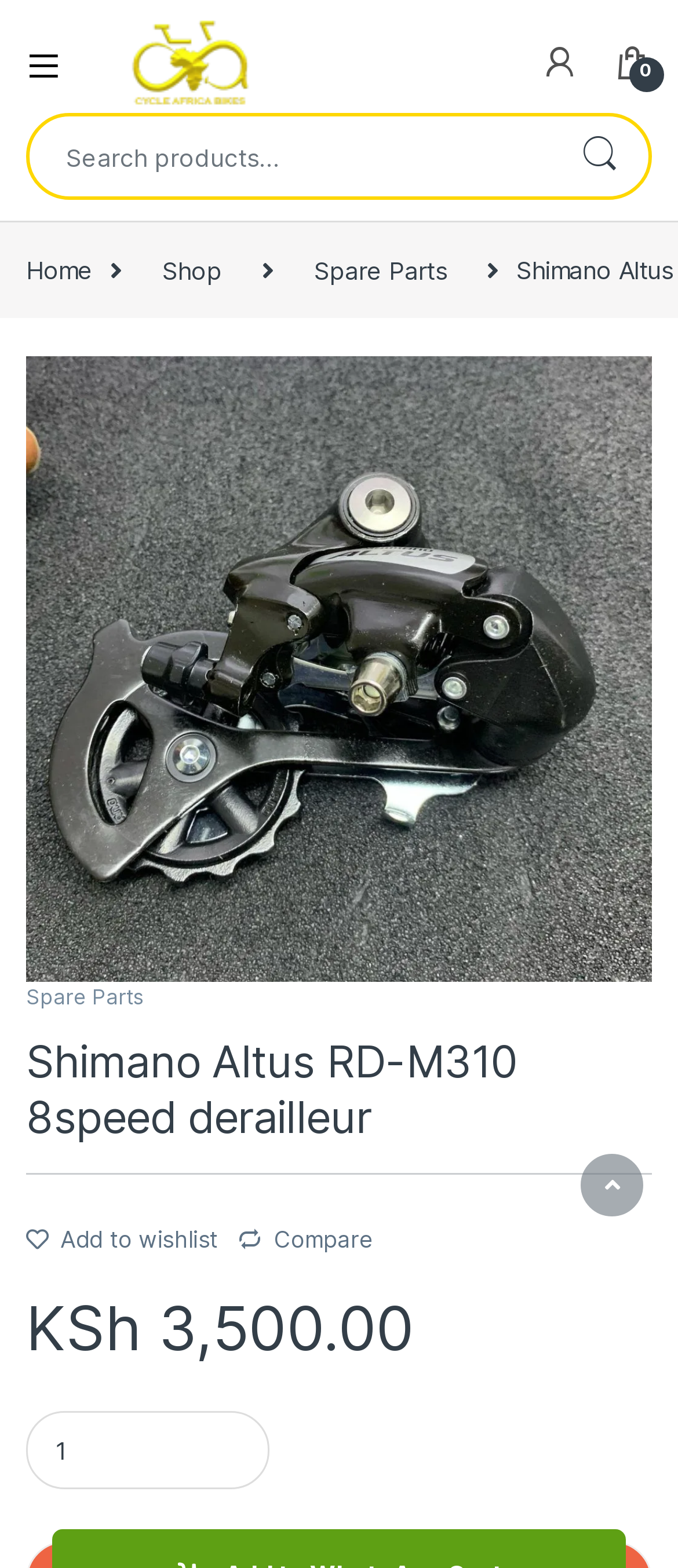Determine the bounding box coordinates of the element's region needed to click to follow the instruction: "Change product quantity". Provide these coordinates as four float numbers between 0 and 1, formatted as [left, top, right, bottom].

[0.038, 0.9, 0.397, 0.95]